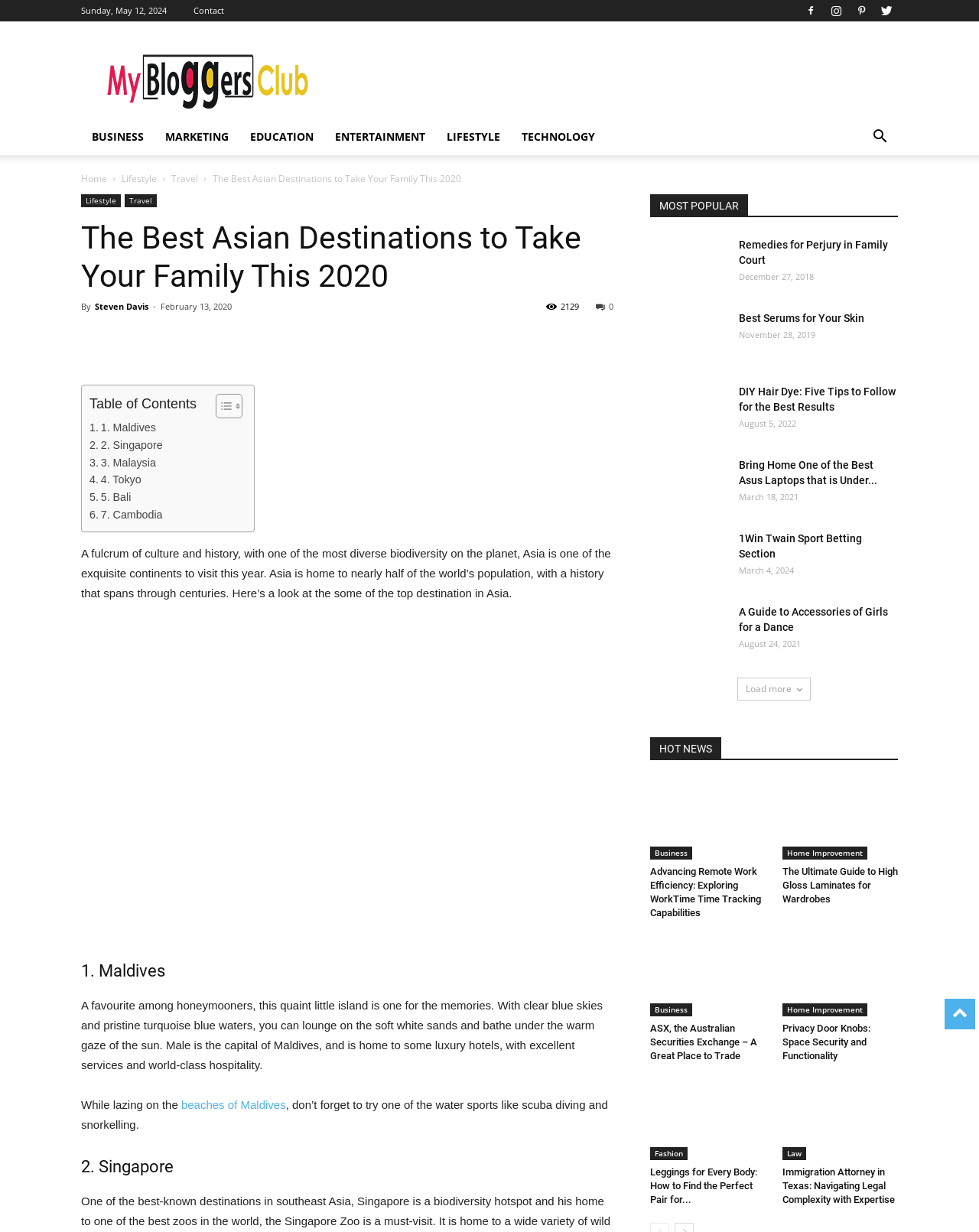Provide the bounding box coordinates for the area that should be clicked to complete the instruction: "Click on the 'Contact' link".

[0.198, 0.004, 0.229, 0.013]